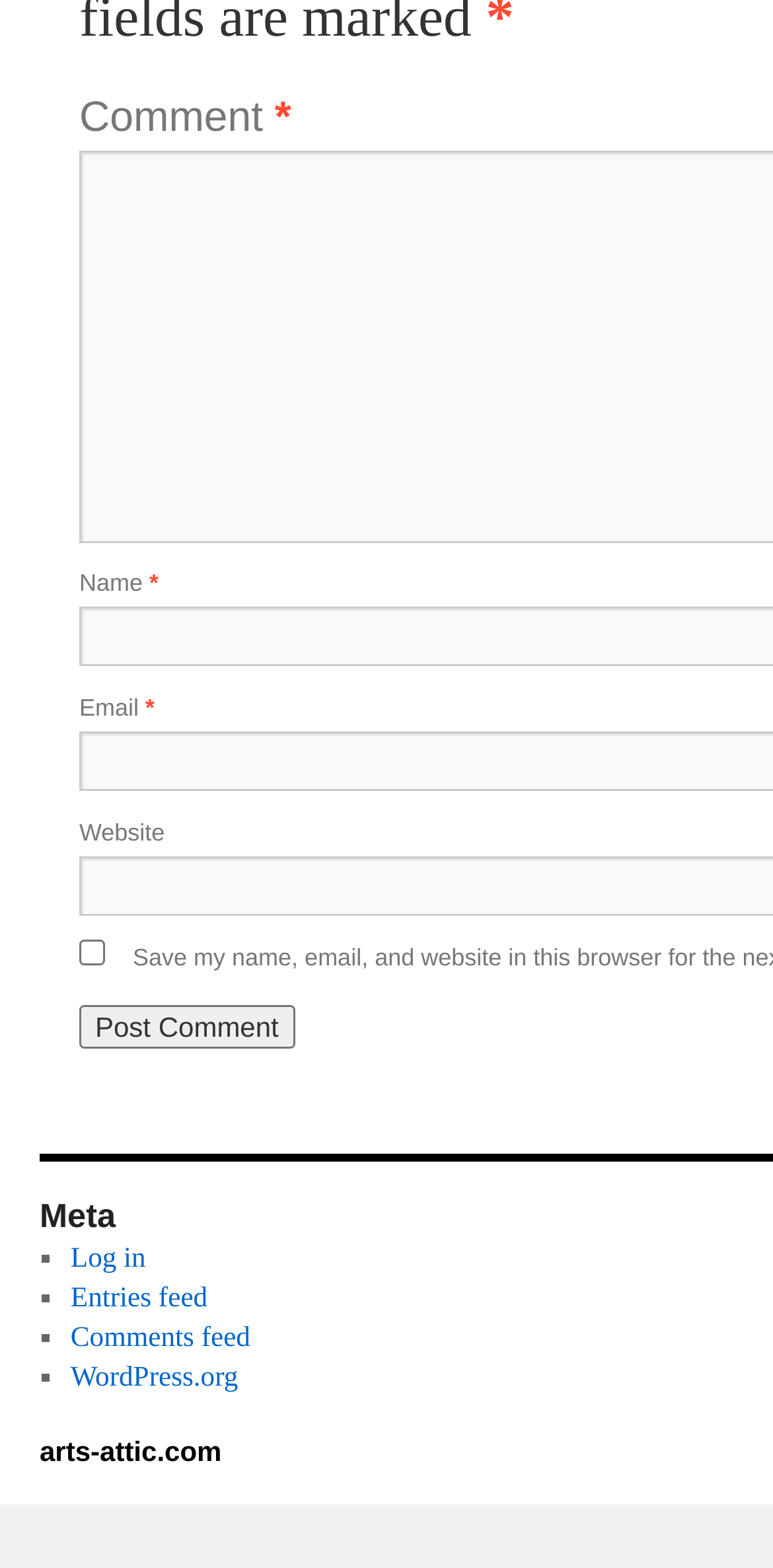What is the text of the button?
Observe the image and answer the question with a one-word or short phrase response.

Post Comment